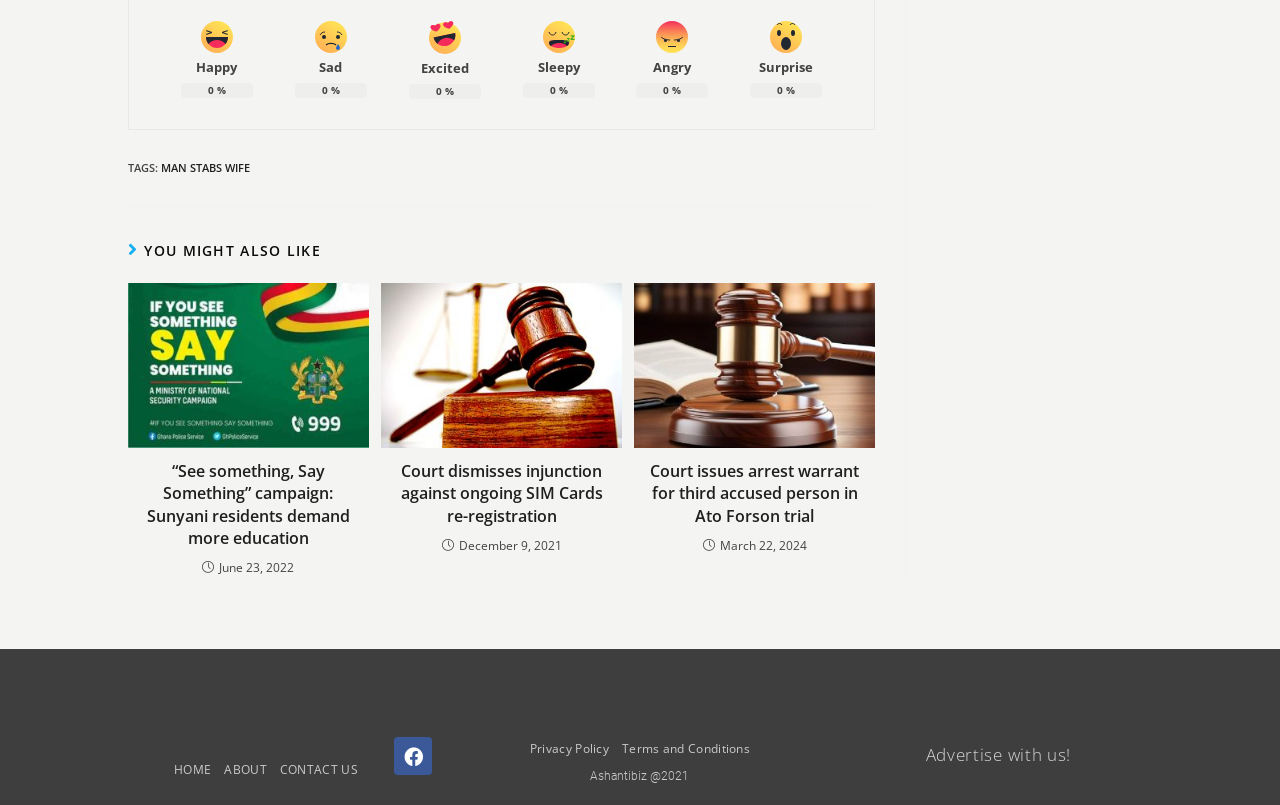Pinpoint the bounding box coordinates of the area that must be clicked to complete this instruction: "Visit the 'Facebook' page".

[0.308, 0.916, 0.338, 0.963]